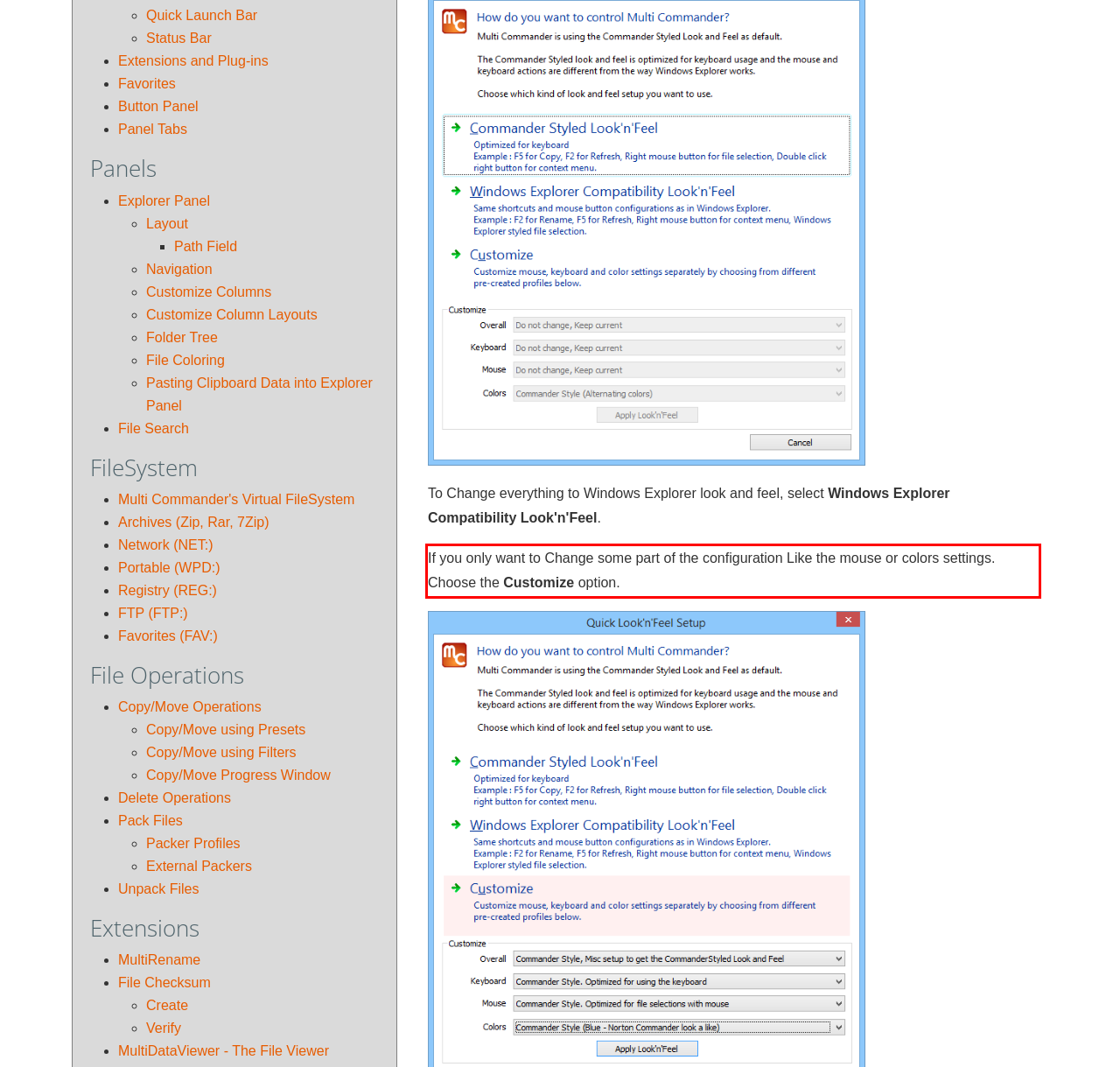From the given screenshot of a webpage, identify the red bounding box and extract the text content within it.

If you only want to Change some part of the configuration Like the mouse or colors settings. Choose the Customize option.